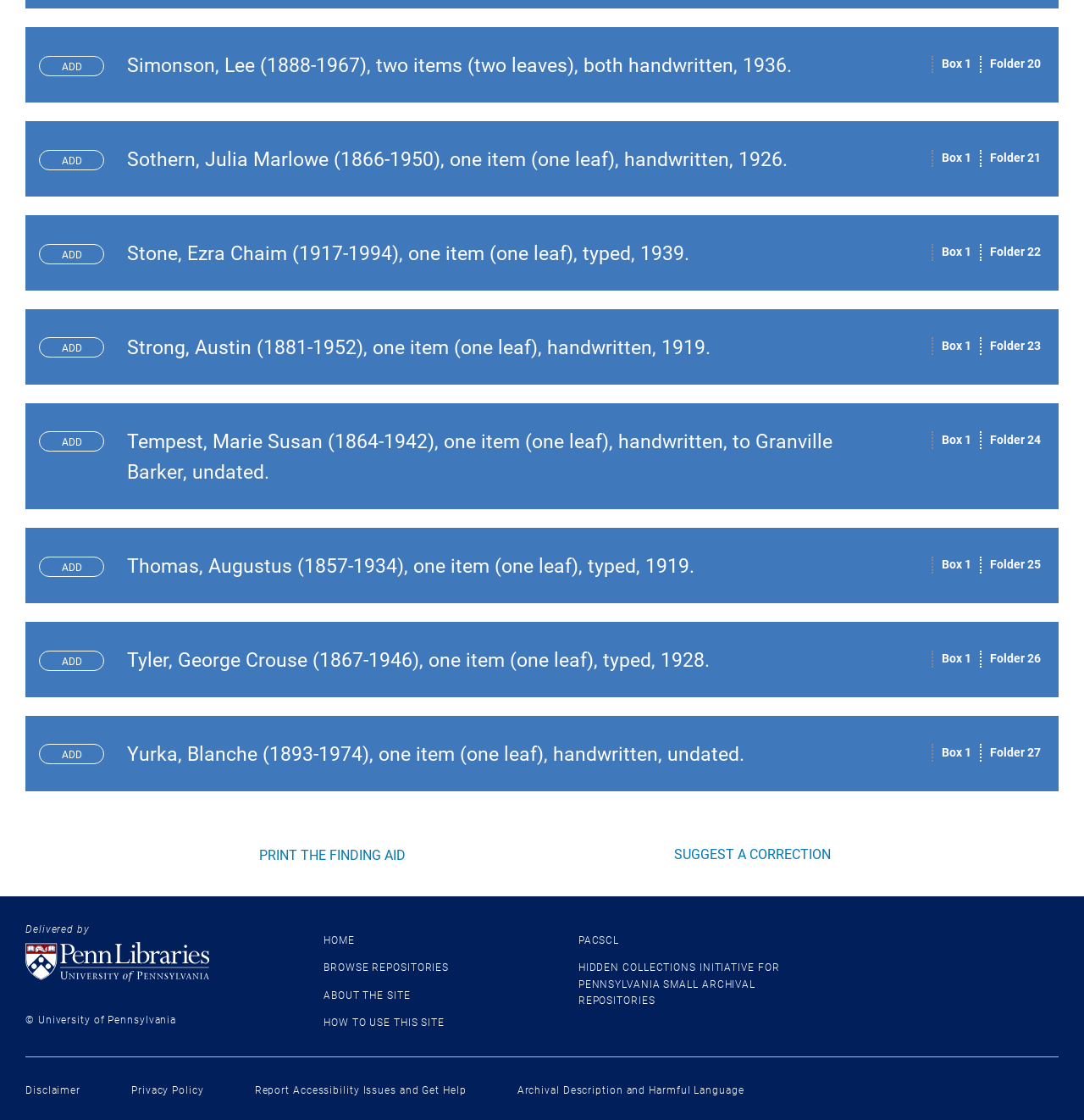Bounding box coordinates are specified in the format (top-left x, top-left y, bottom-right x, bottom-right y). All values are floating point numbers bounded between 0 and 1. Please provide the bounding box coordinate of the region this sentence describes: Tumblr

None